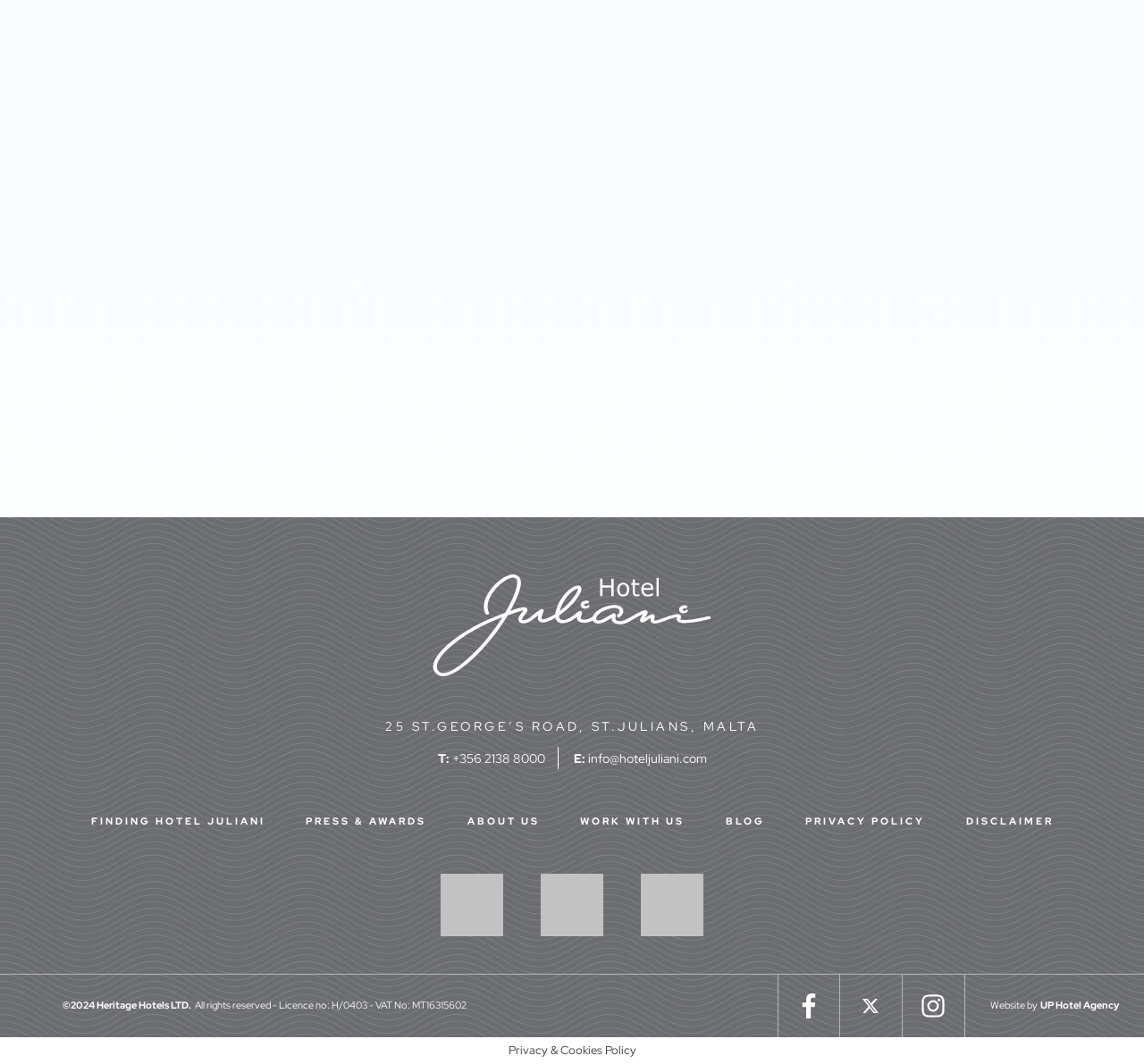What is the address of the hotel?
Answer the question with just one word or phrase using the image.

25 ST.GEORGE’S ROAD, ST.JULIANS, MALTA